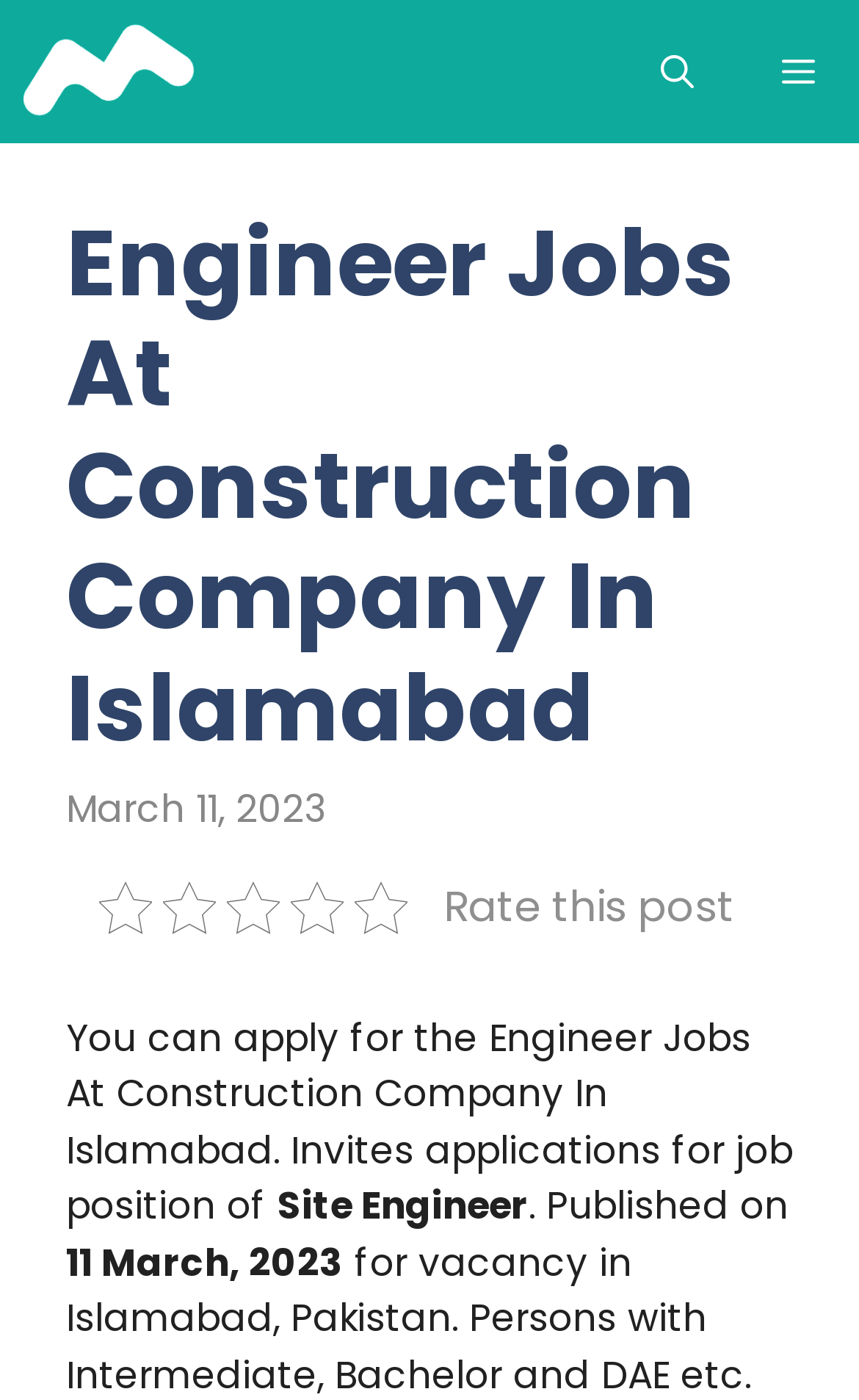What is the rating option available on the webpage?
Based on the visual information, provide a detailed and comprehensive answer.

I found a static text element with the content 'Rate this post' which suggests that users can rate the job post on the webpage.